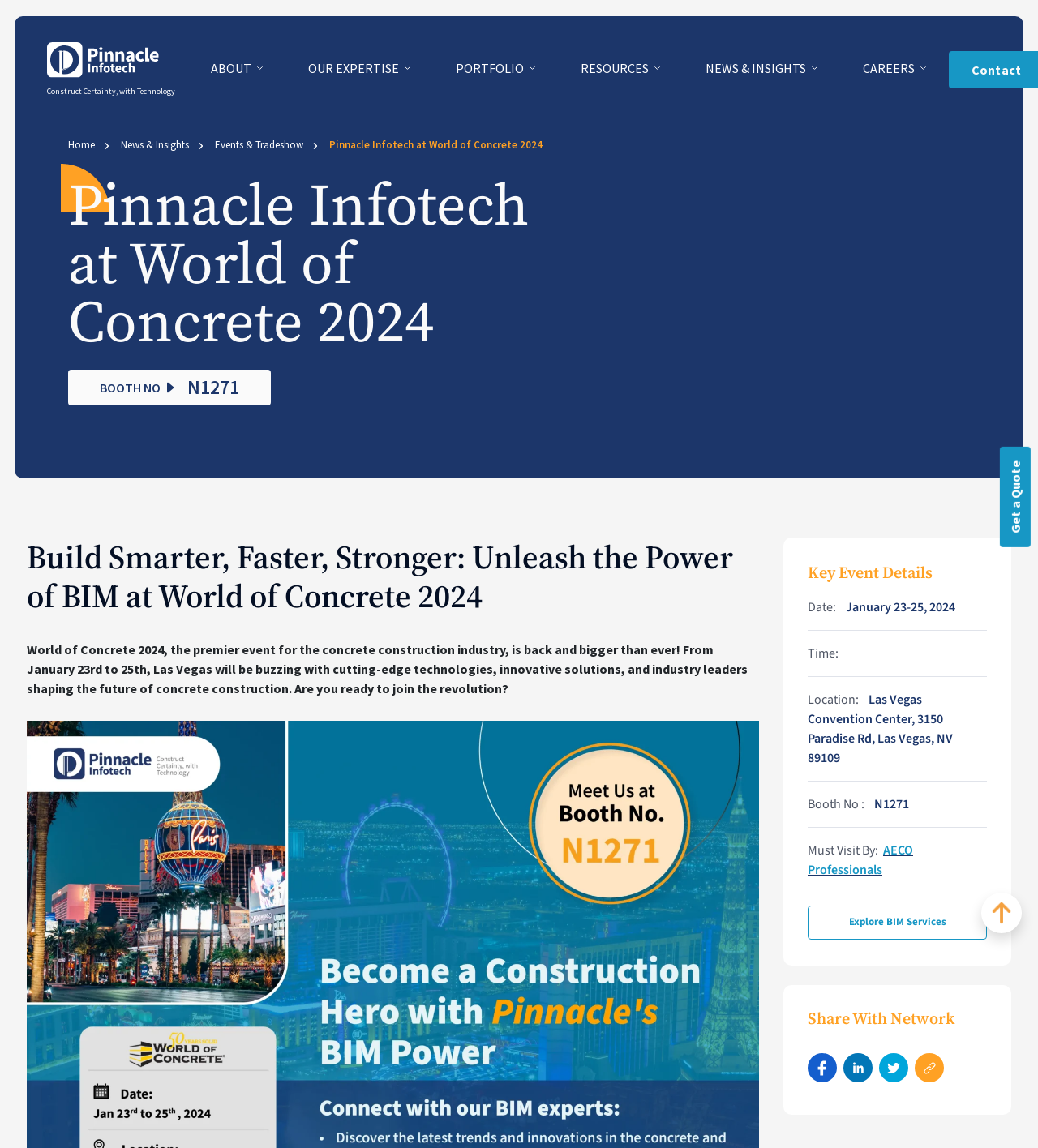Extract the primary heading text from the webpage.

Pinnacle Infotech at World of Concrete 2024